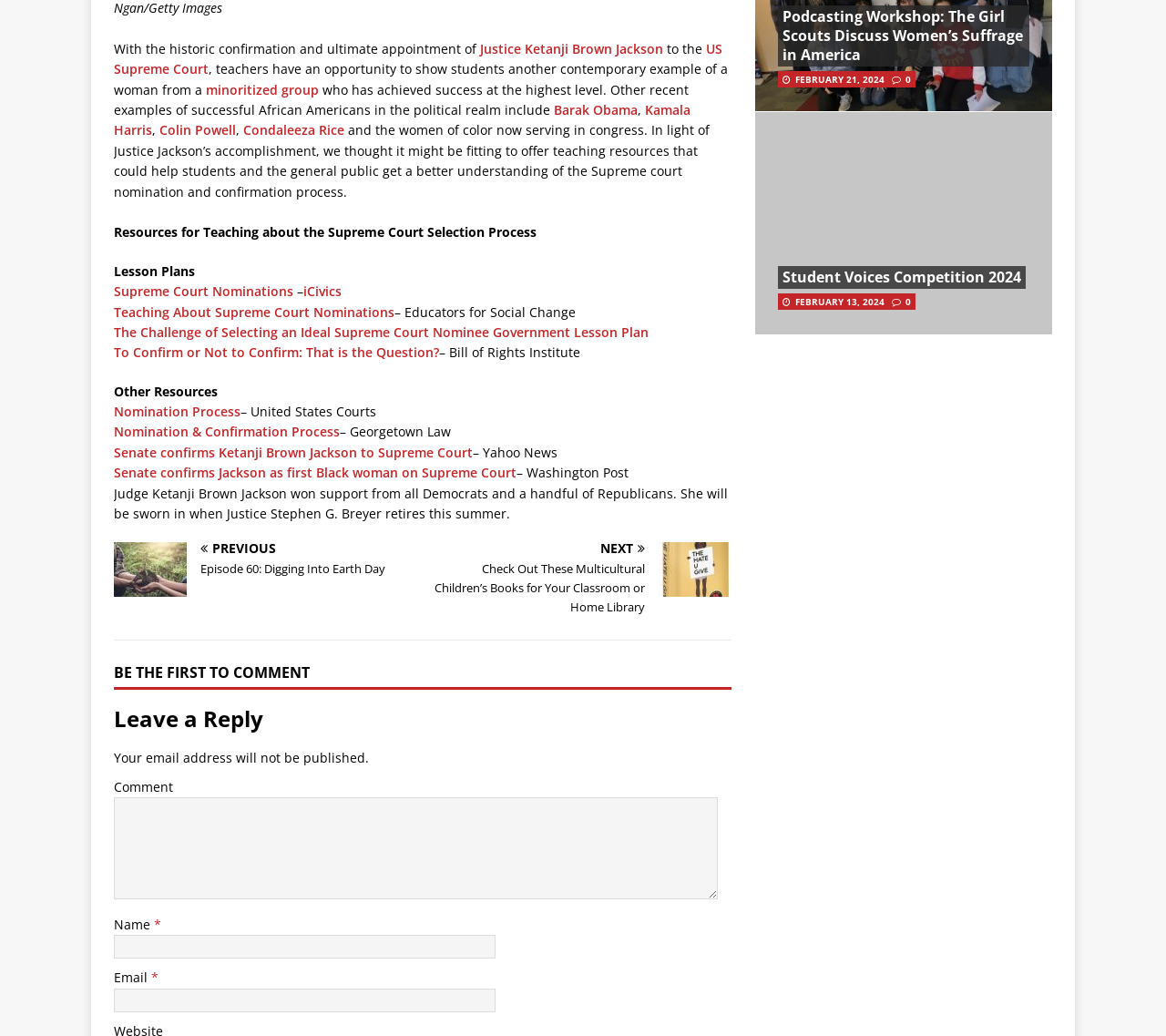What is the purpose of the comment section?
Using the details shown in the screenshot, provide a comprehensive answer to the question.

The comment section at the bottom of the webpage allows users to leave a reply or comment on the content of the webpage. It provides a space for users to engage with the topic and share their thoughts or opinions.